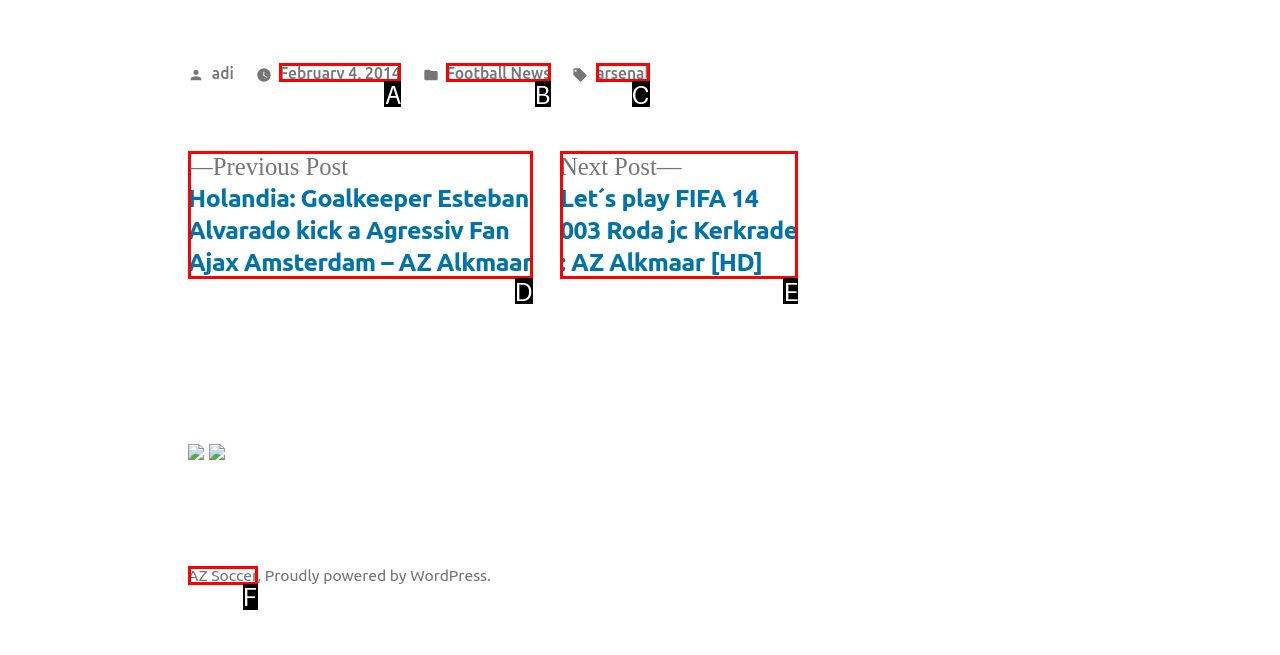Based on the given description: arsenal, determine which HTML element is the best match. Respond with the letter of the chosen option.

C